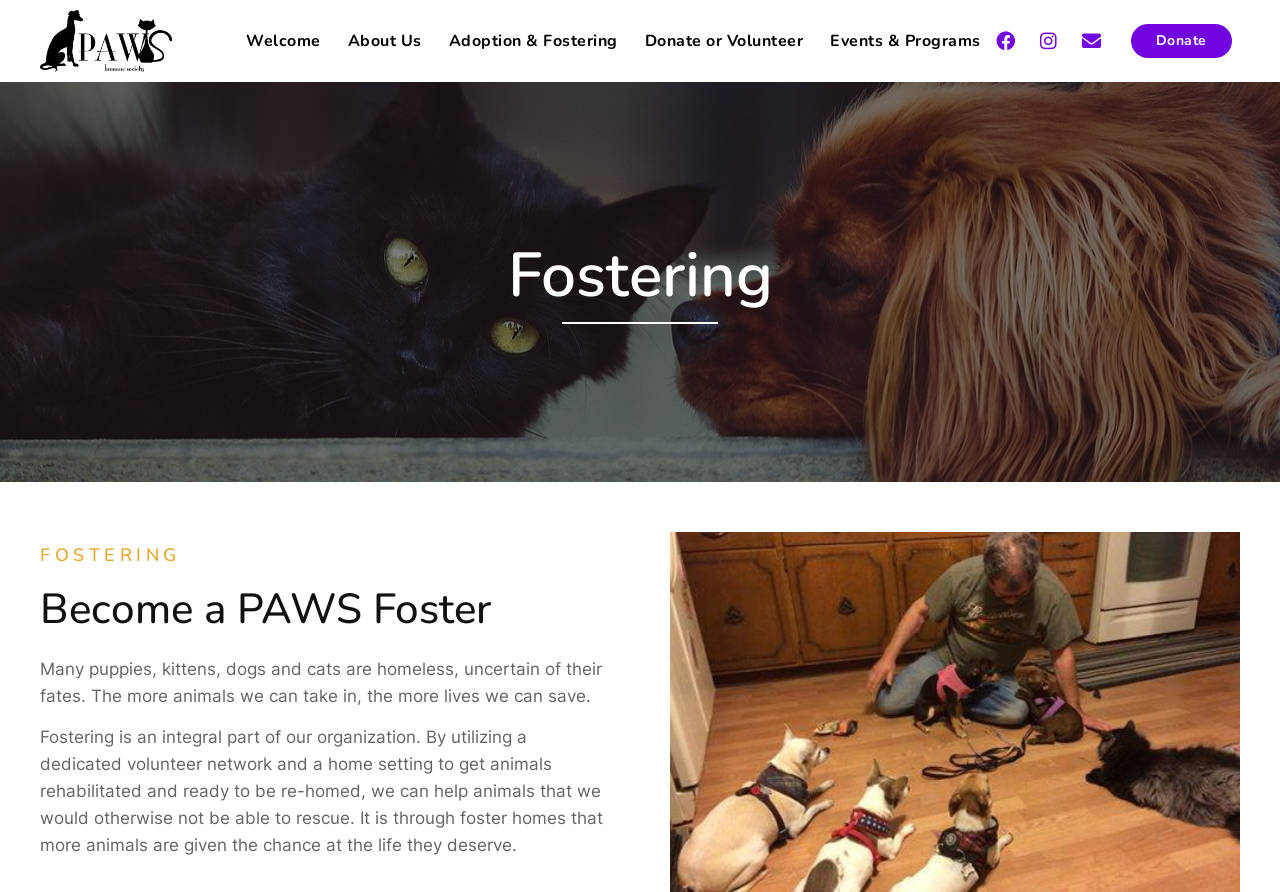Find the bounding box coordinates for the element that must be clicked to complete the instruction: "Click on the 'Adoption & Fostering' link". The coordinates should be four float numbers between 0 and 1, indicated as [left, top, right, bottom].

[0.348, 0.023, 0.486, 0.068]